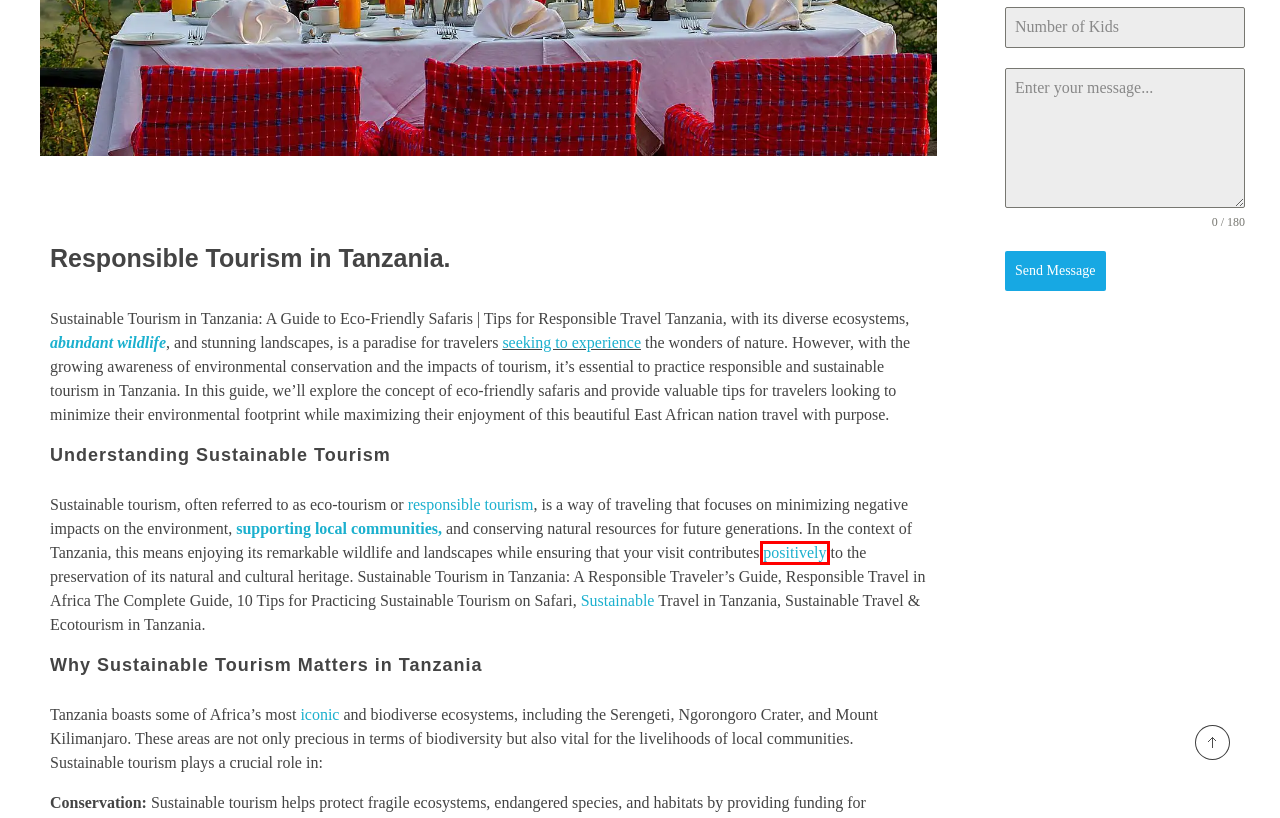You have a screenshot of a webpage with a red rectangle bounding box. Identify the best webpage description that corresponds to the new webpage after clicking the element within the red bounding box. Here are the candidates:
A. How to Book a Sustainable African Safari: CUltimate Guide
B. Things To Avoid While Going On A Safari In Tanzania
C. How You Can Support Conservation During Your Tanzania Safari
D. Is It Possible To Plan A Responsible Serengeti Safari?
E. Tanzania Voted the Best Safari Country of Africa in 2024/2025
F. 10 Best Tanzania Safaris & Tours for 2024/2025
G. How to Climb Kilimanjaro Sustainably and Responsibly
H. Tanzania Charitable Safari | African Safari Tours

D